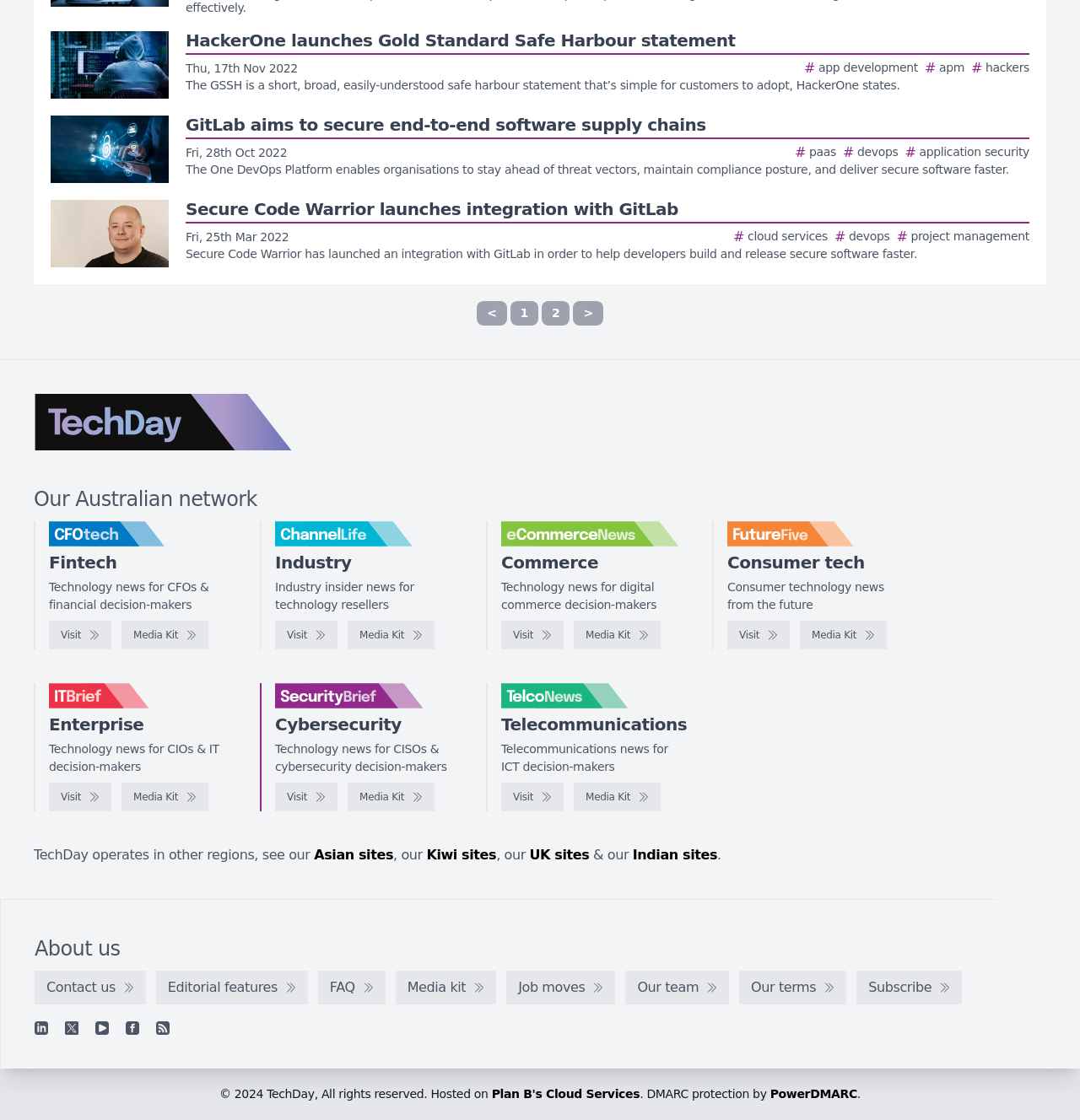Please identify the bounding box coordinates of the element that needs to be clicked to execute the following command: "Check out the CFOtech logo". Provide the bounding box using four float numbers between 0 and 1, formatted as [left, top, right, bottom].

[0.045, 0.465, 0.209, 0.488]